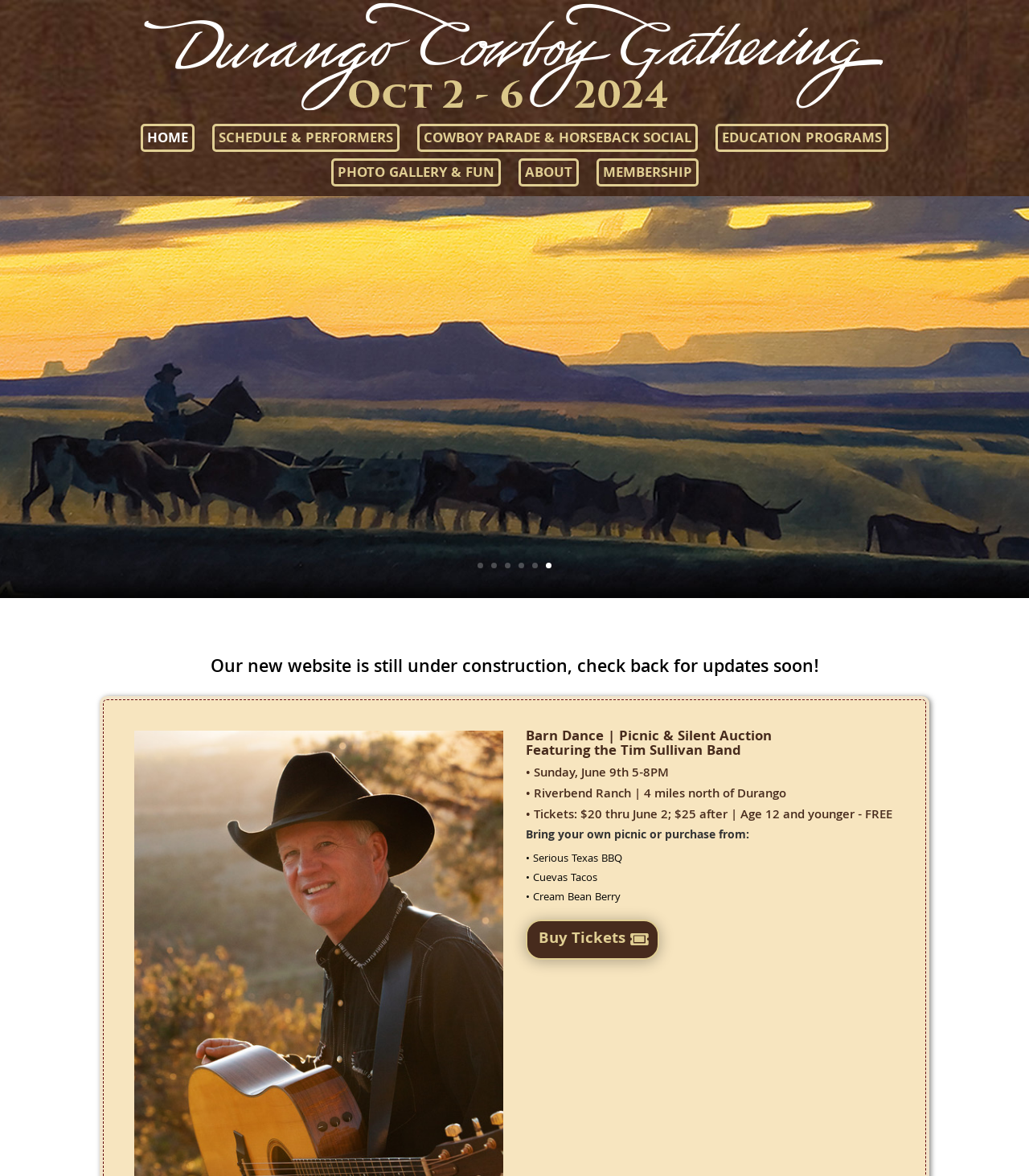Please locate the bounding box coordinates of the region I need to click to follow this instruction: "Buy Tickets".

[0.511, 0.782, 0.641, 0.816]